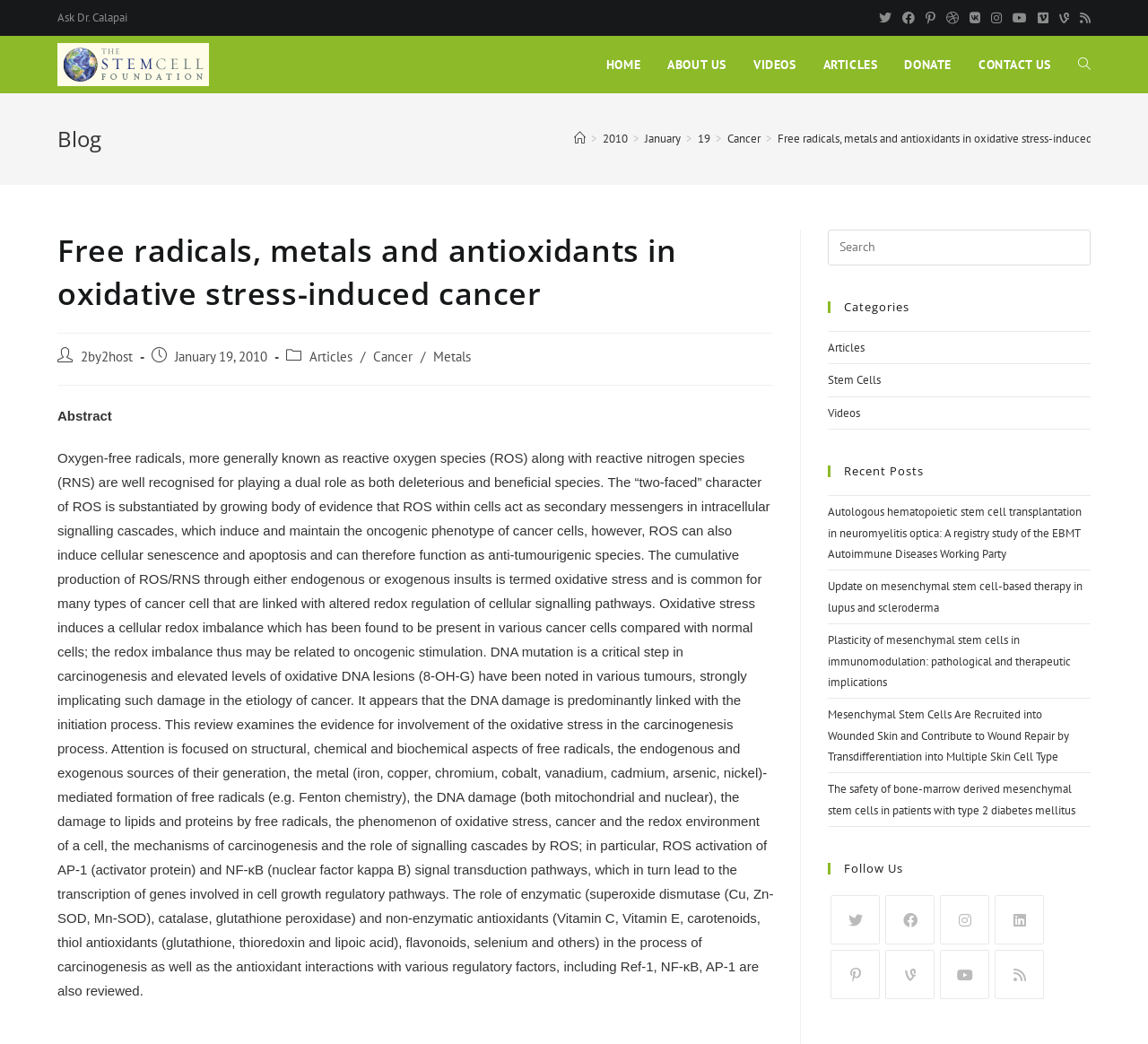Illustrate the webpage with a detailed description.

This webpage is about an article titled "Free radicals, metals and antioxidants in oxidative stress-induced cancer" from The Stem Cell Foundation. At the top, there is a navigation bar with links to "HOME", "ABOUT US", "VIDEOS", "ARTICLES", "DONATE", "CONTACT US", and "TOGGLE WEBSITE SEARCH". Below the navigation bar, there is a header section with a link to "Blog" and a breadcrumb navigation showing the current page's location.

The main content of the webpage is the article, which has a heading and a long abstract that discusses the role of free radicals, metals, and antioxidants in oxidative stress-induced cancer. The abstract is divided into several paragraphs and includes references to various scientific concepts and studies.

To the right of the main content, there is a sidebar with several sections. The top section is a search box that allows users to search the website. Below the search box, there are links to categories such as "Articles", "Stem Cells", and "Videos". There is also a section titled "Recent Posts" that lists several recent articles on the website. Finally, there is a section titled "Follow Us" that provides links to the website's social media profiles.

At the very top of the webpage, there is a link to "Ask Dr. Calapai" and a list of social media links. There is also a logo for The Stem Cell Foundation at the top left corner of the webpage.